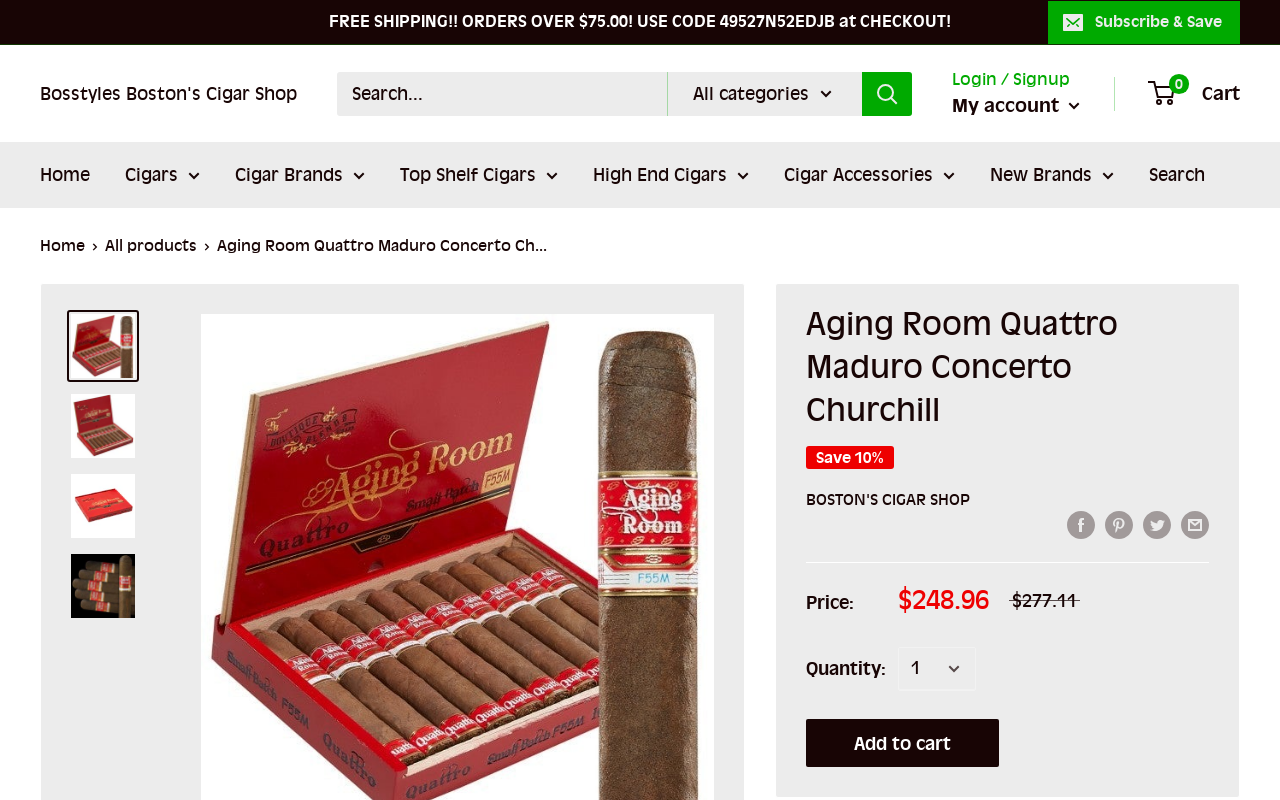Bounding box coordinates are to be given in the format (top-left x, top-left y, bottom-right x, bottom-right y). All values must be floating point numbers between 0 and 1. Provide the bounding box coordinate for the UI element described as: Bosstyles Boston's Cigar Shop

[0.031, 0.097, 0.232, 0.137]